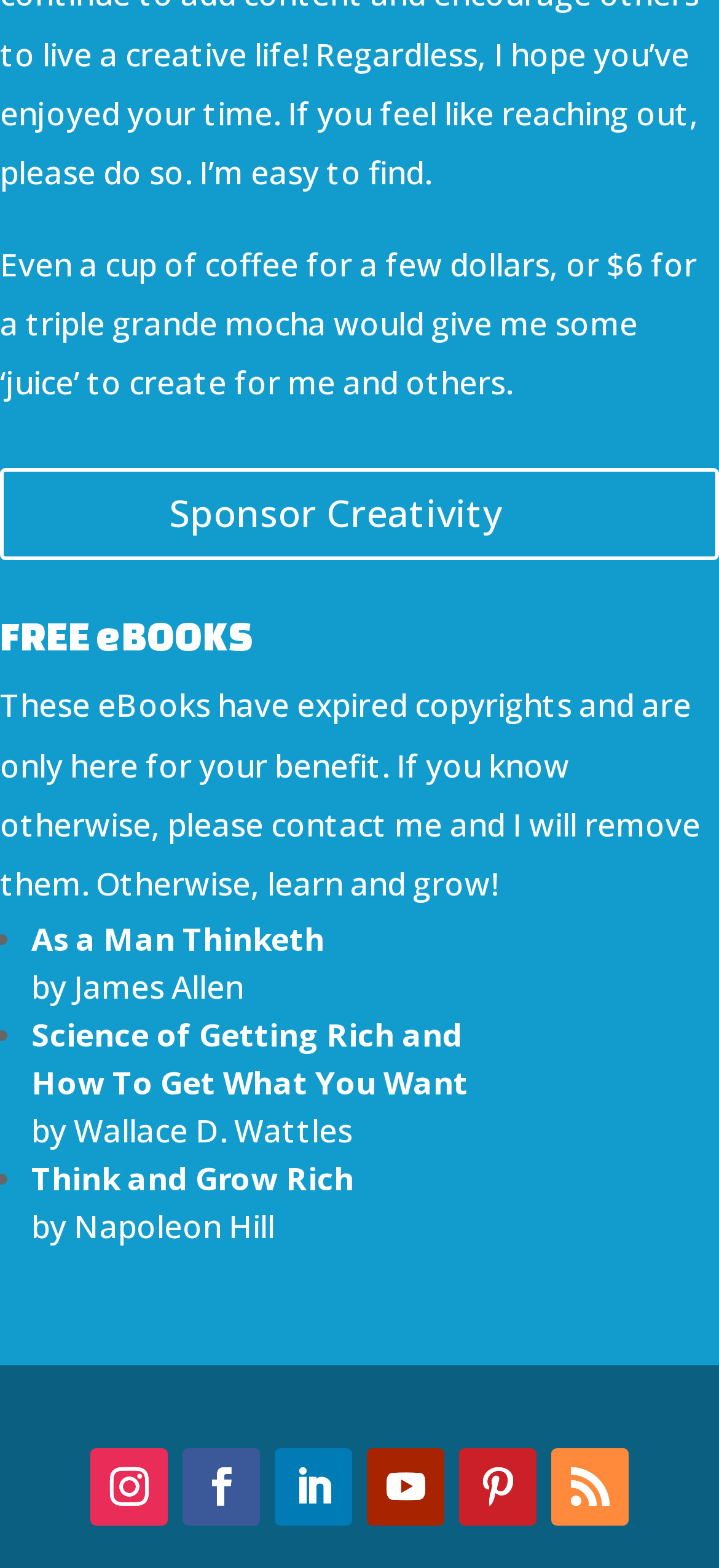What is the purpose of sponsoring creativity?
Provide a well-explained and detailed answer to the question.

The purpose of sponsoring creativity is to get 'juice' to create, as mentioned in the static text at the top of the webpage, which says 'Even a cup of coffee for a few dollars, or $6 for a triple grande mocha would give me some ‘juice’ to create for me and others.'